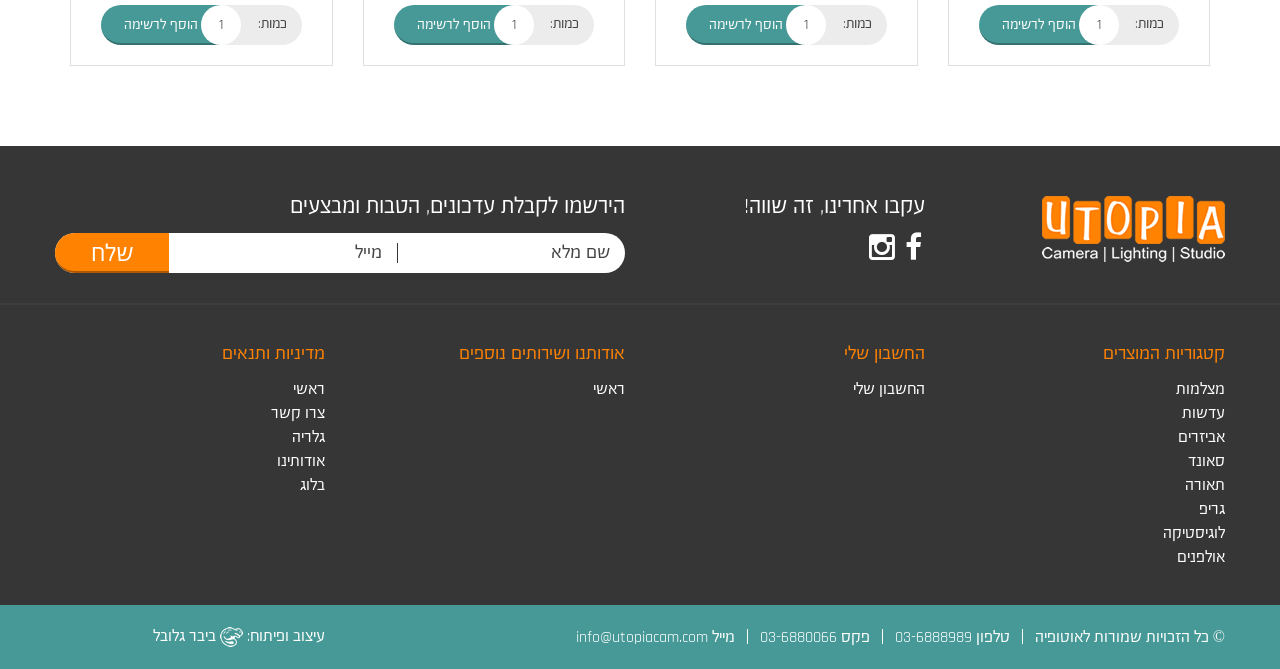Given the element description "name="nl_name" placeholder="שם מלא"" in the screenshot, predict the bounding box coordinates of that UI element.

[0.31, 0.364, 0.488, 0.394]